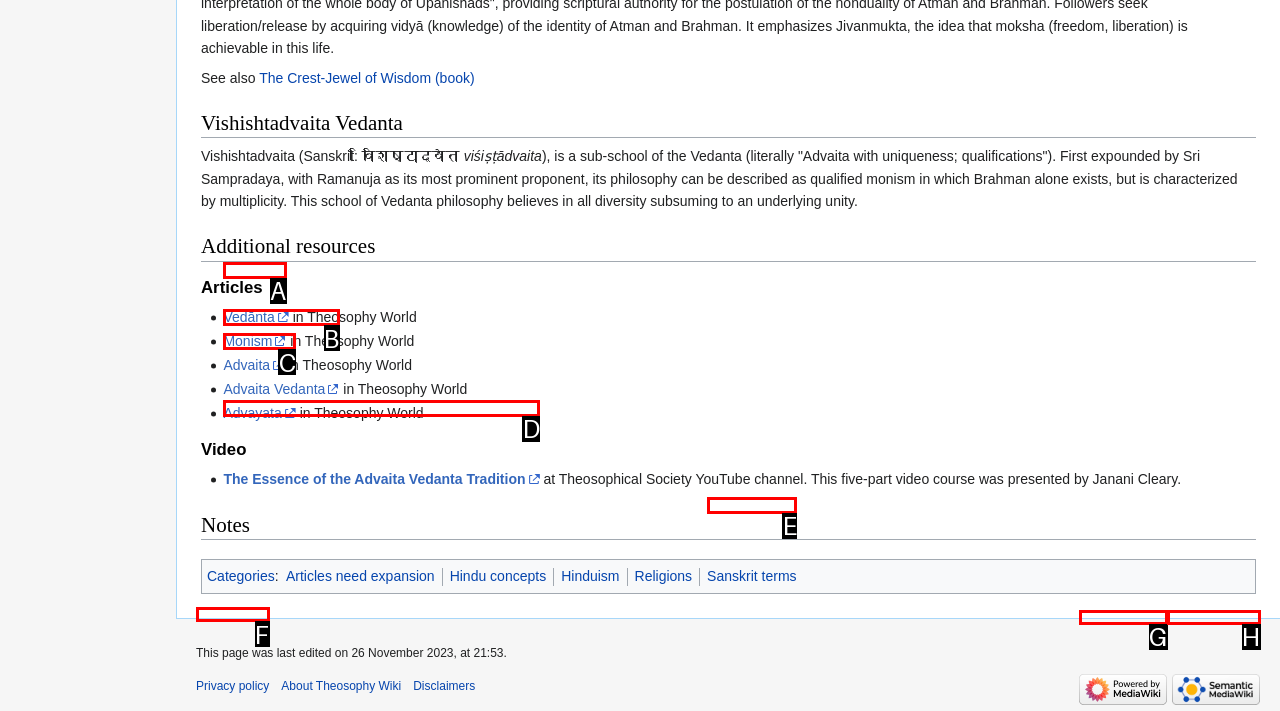Given the description: alt="Powered by Semantic MediaWiki", pick the option that matches best and answer with the corresponding letter directly.

H